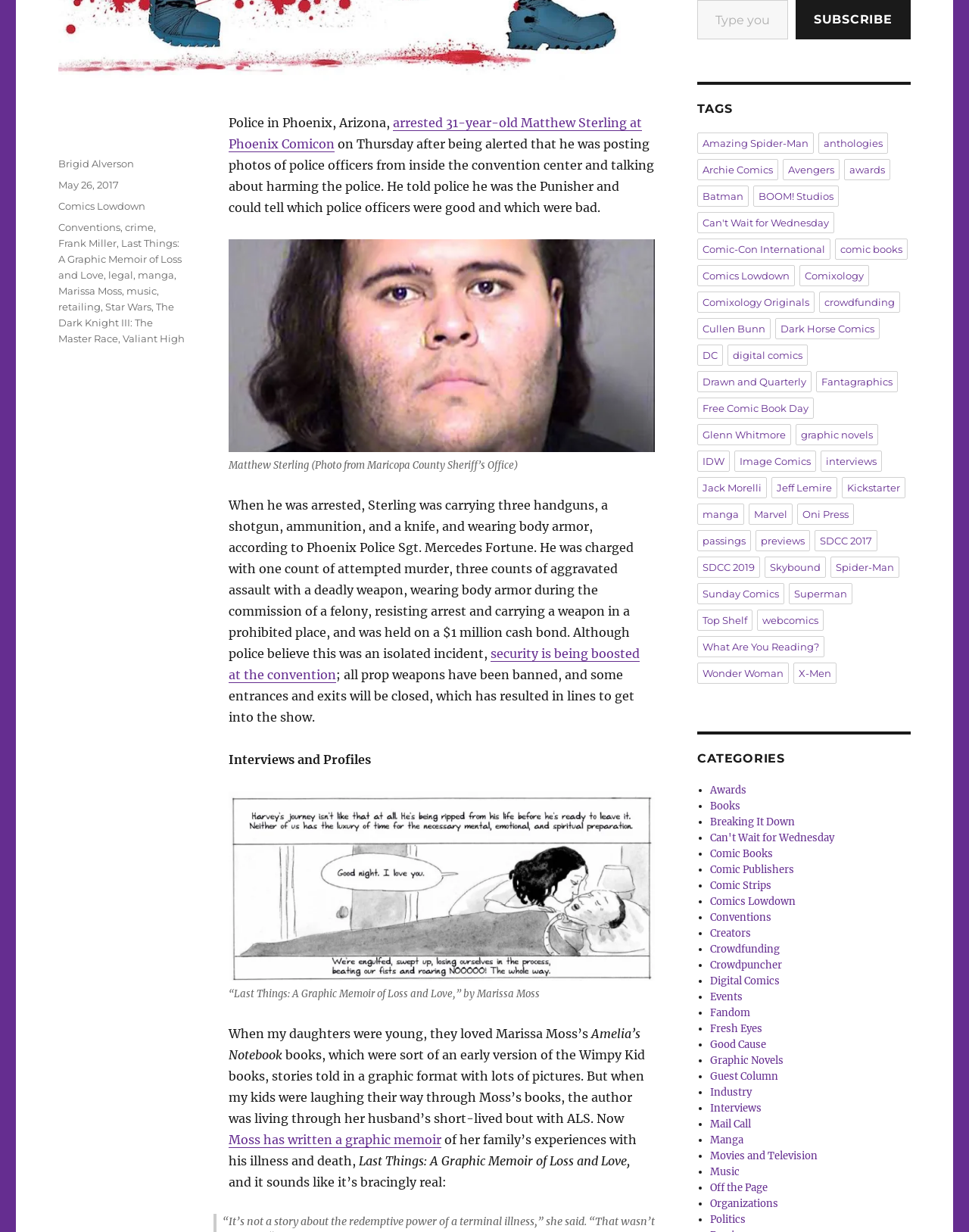From the details in the image, provide a thorough response to the question: What is the name of the person arrested by Phoenix police?

The answer can be found in the first paragraph of the article, where it is stated that 'Police in Phoenix, Arizona, arrested 31-year-old Matthew Sterling at Phoenix Comicon'.